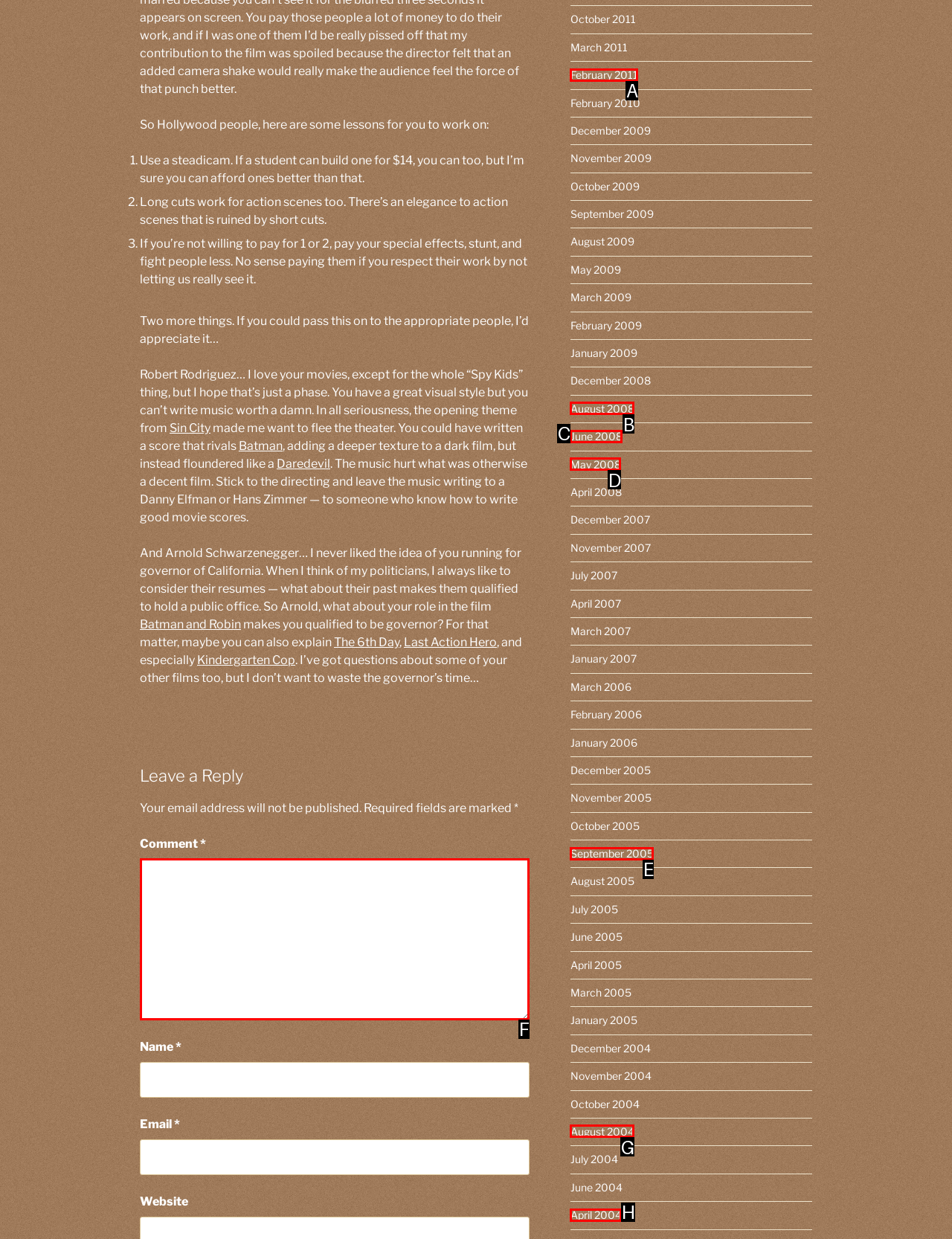Determine which option you need to click to execute the following task: Enter your comment. Provide your answer as a single letter.

F